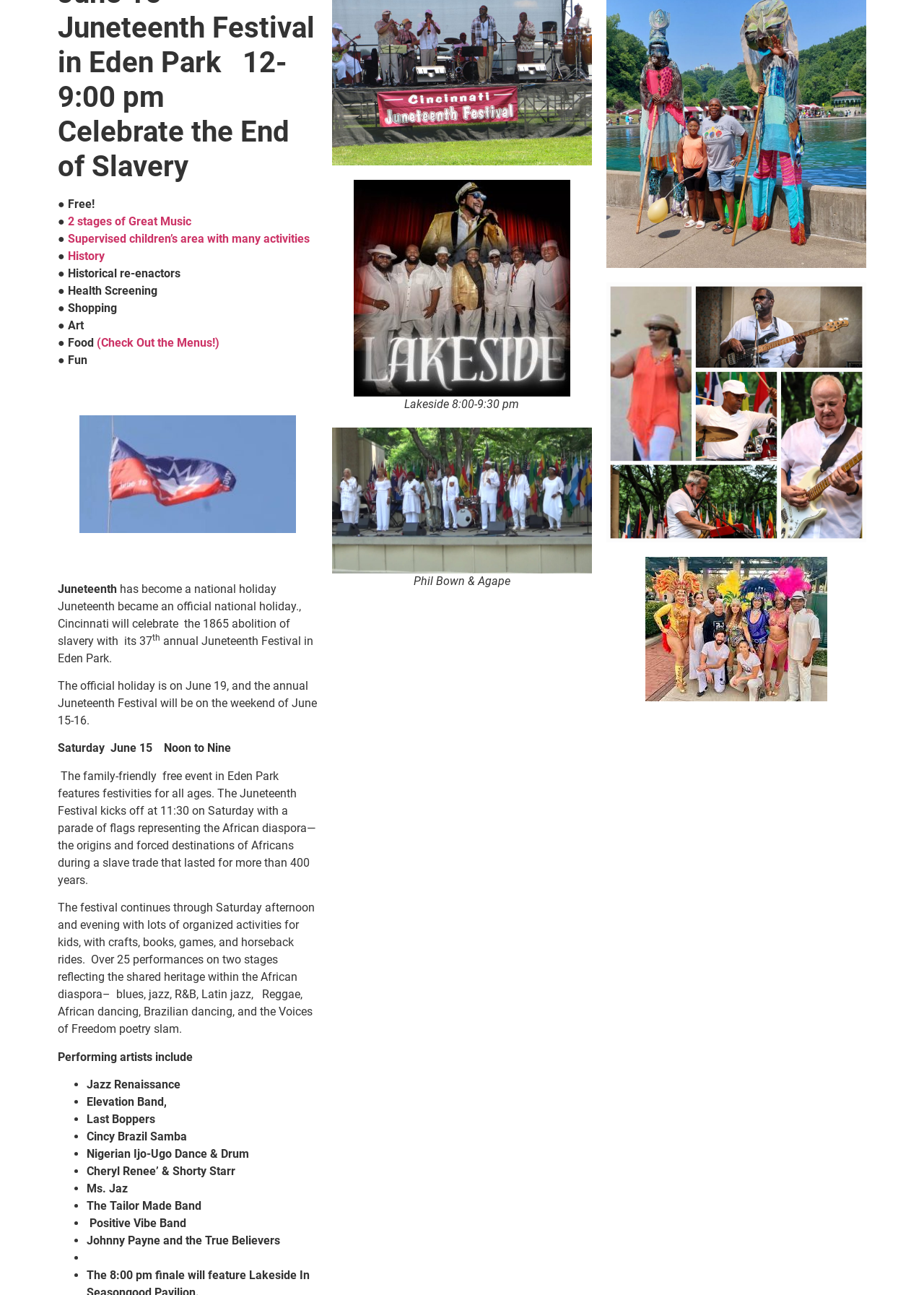Find the bounding box of the UI element described as: "History". The bounding box coordinates should be given as four float values between 0 and 1, i.e., [left, top, right, bottom].

[0.073, 0.192, 0.113, 0.203]